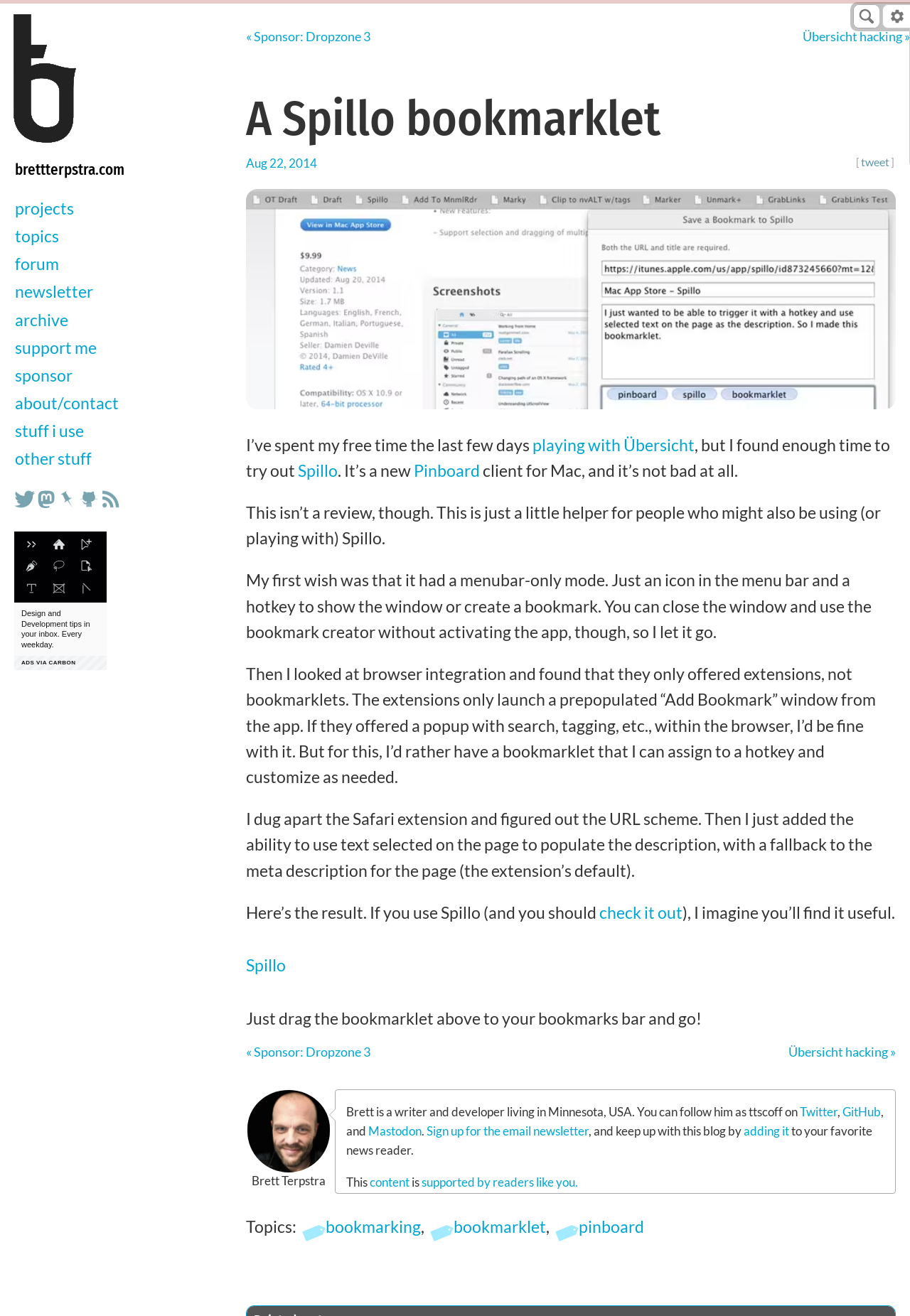Pinpoint the bounding box coordinates of the clickable area needed to execute the instruction: "Search BrettTerpstra.com". The coordinates should be specified as four float numbers between 0 and 1, i.e., [left, top, right, bottom].

[0.938, 0.003, 0.966, 0.022]